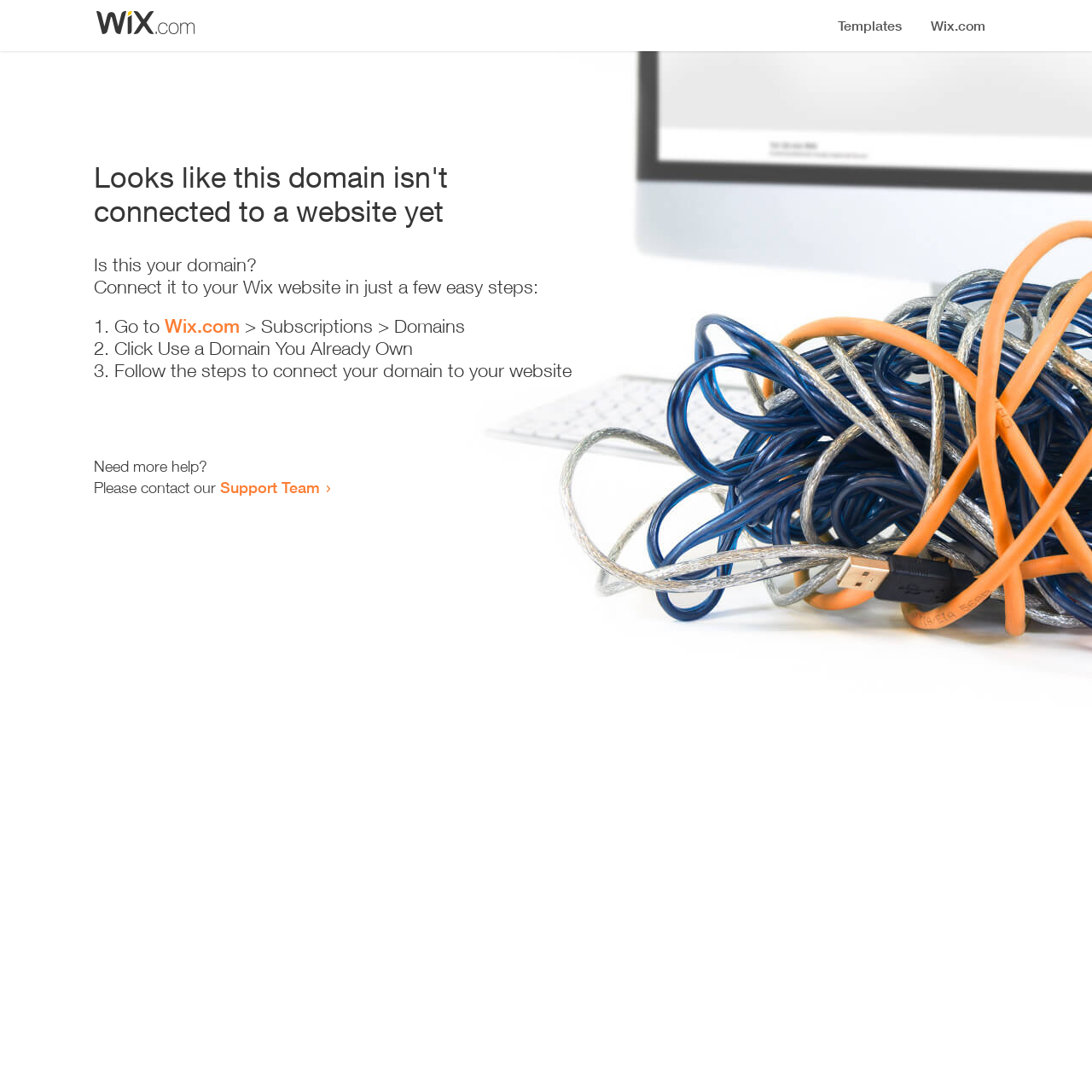Use a single word or phrase to answer this question: 
How many steps to connect the domain?

3